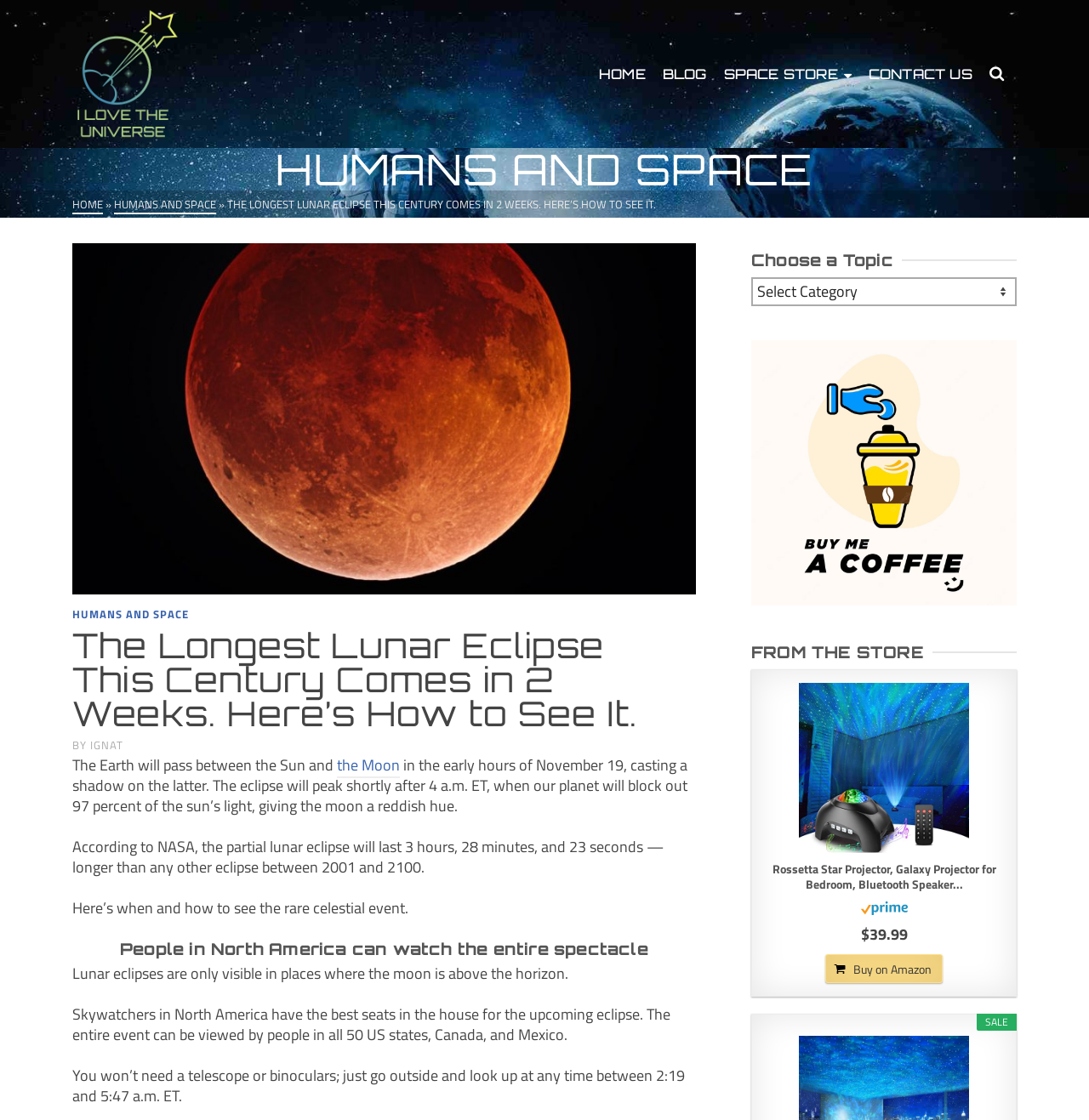What time will the lunar eclipse peak?
Provide an in-depth and detailed answer to the question.

The article states that the lunar eclipse will peak shortly after 4 a.m. ET, when our planet will block out 97 percent of the sun's light, giving the moon a reddish hue.